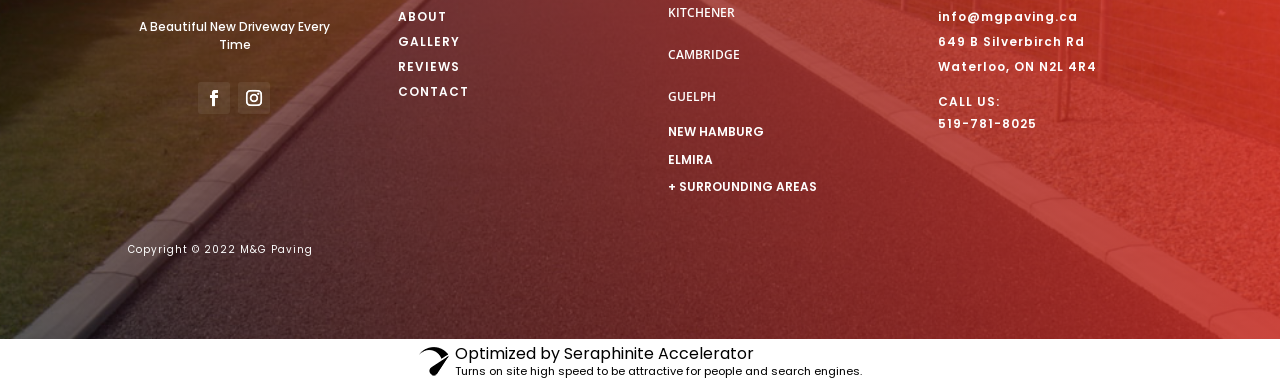What is the copyright year of the website?
Using the image as a reference, deliver a detailed and thorough answer to the question.

The copyright year of the website can be found at the bottom of the webpage, where it is written as 'Copyright © 2022 M&G Paving'.